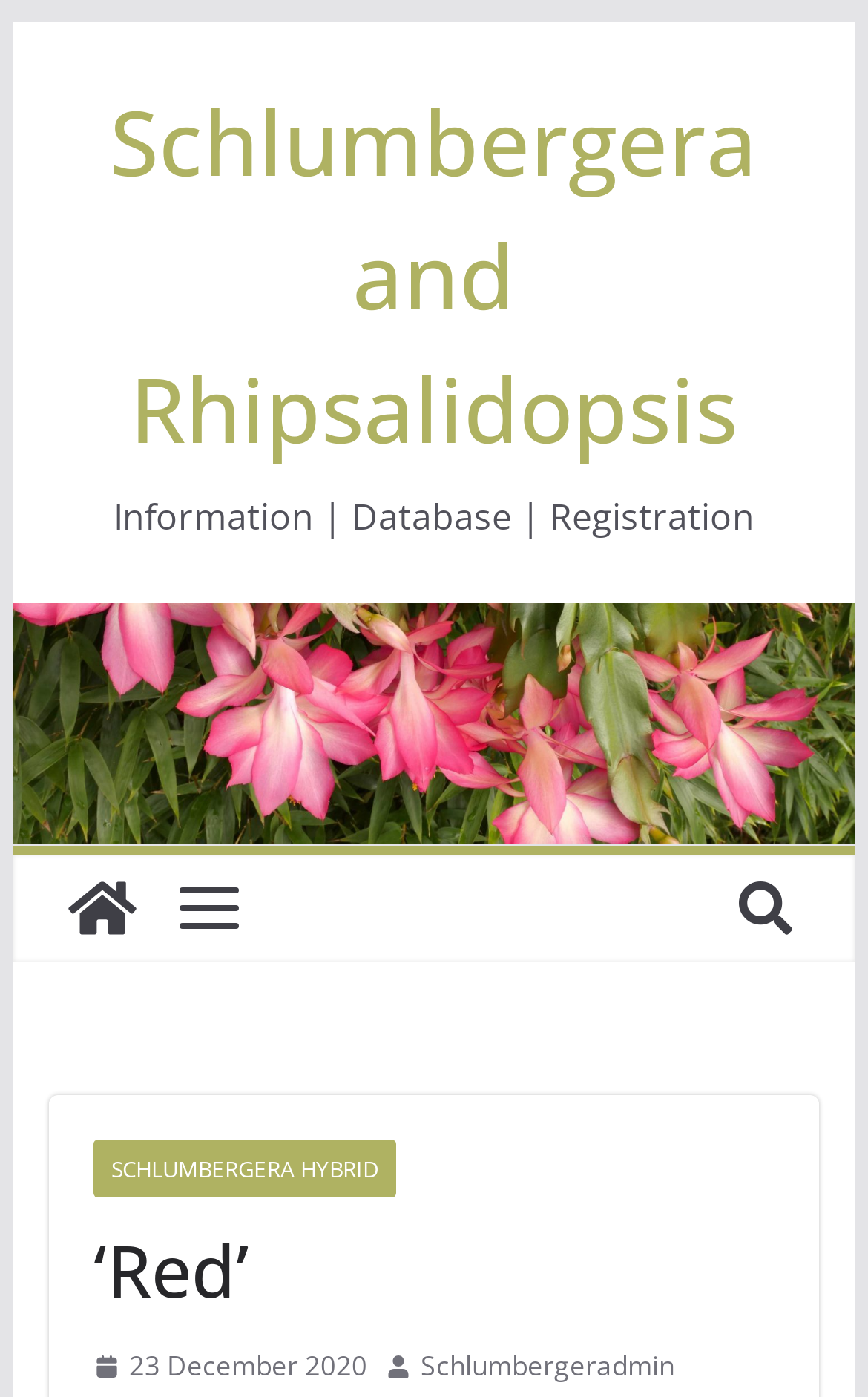Explain the contents of the webpage comprehensively.

The webpage is about Schlumbergera and Rhipsalidopsis, with a focus on the 'Red' variety. At the top left, there is a link to "Skip to content". Below it, a large heading displays the title "Schlumbergera and Rhipsalidopsis", which is also a clickable link. To the right of the heading, there is a static text "Information | Database | Registration".

On the left side of the page, there is a column of links and images. The first link is "Schlumbergera and Rhipsalidopsis", accompanied by an image with the same name. Below it, there is another link with the same name, accompanied by a larger image. Further down, there is a smaller image, followed by a link "SCHLUMBERGERA HYBRID".

On the right side of the page, there is a section with a heading "‘Red’", which is a subheading of the main title. Below it, there are three links: "23 December 2020", "Schlumberadmin", and an image with no description. The "23 December 2020" link is accompanied by a small image and a time element. The "Schlumberadmin" link is a standalone link. There is also another image with no description on the right side of the page.

In total, there are 5 links with the text "Schlumbergera and Rhipsalidopsis", 5 images, and 2 headings on the page.